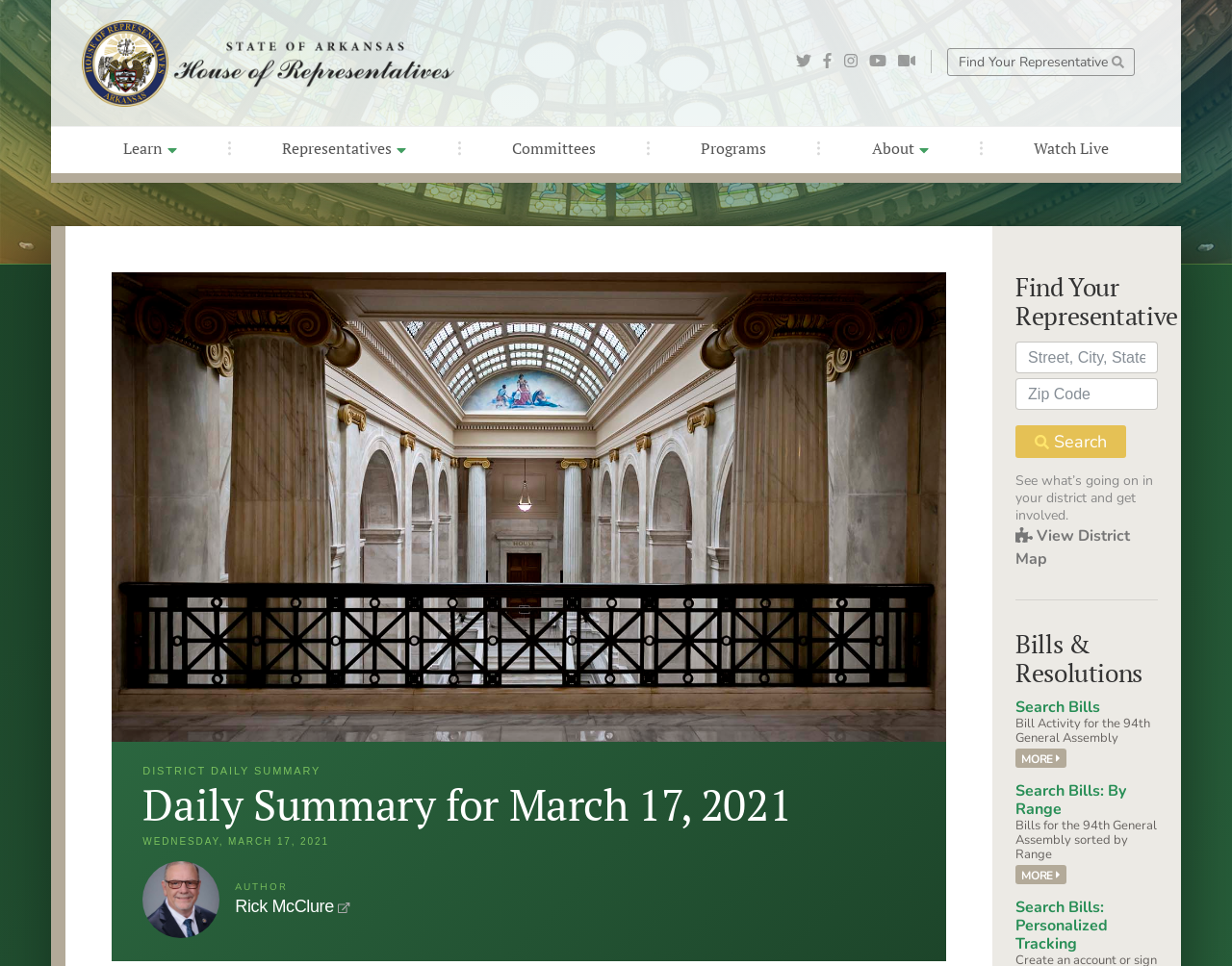Please find the bounding box coordinates of the clickable region needed to complete the following instruction: "Search bills". The bounding box coordinates must consist of four float numbers between 0 and 1, i.e., [left, top, right, bottom].

[0.824, 0.721, 0.893, 0.743]